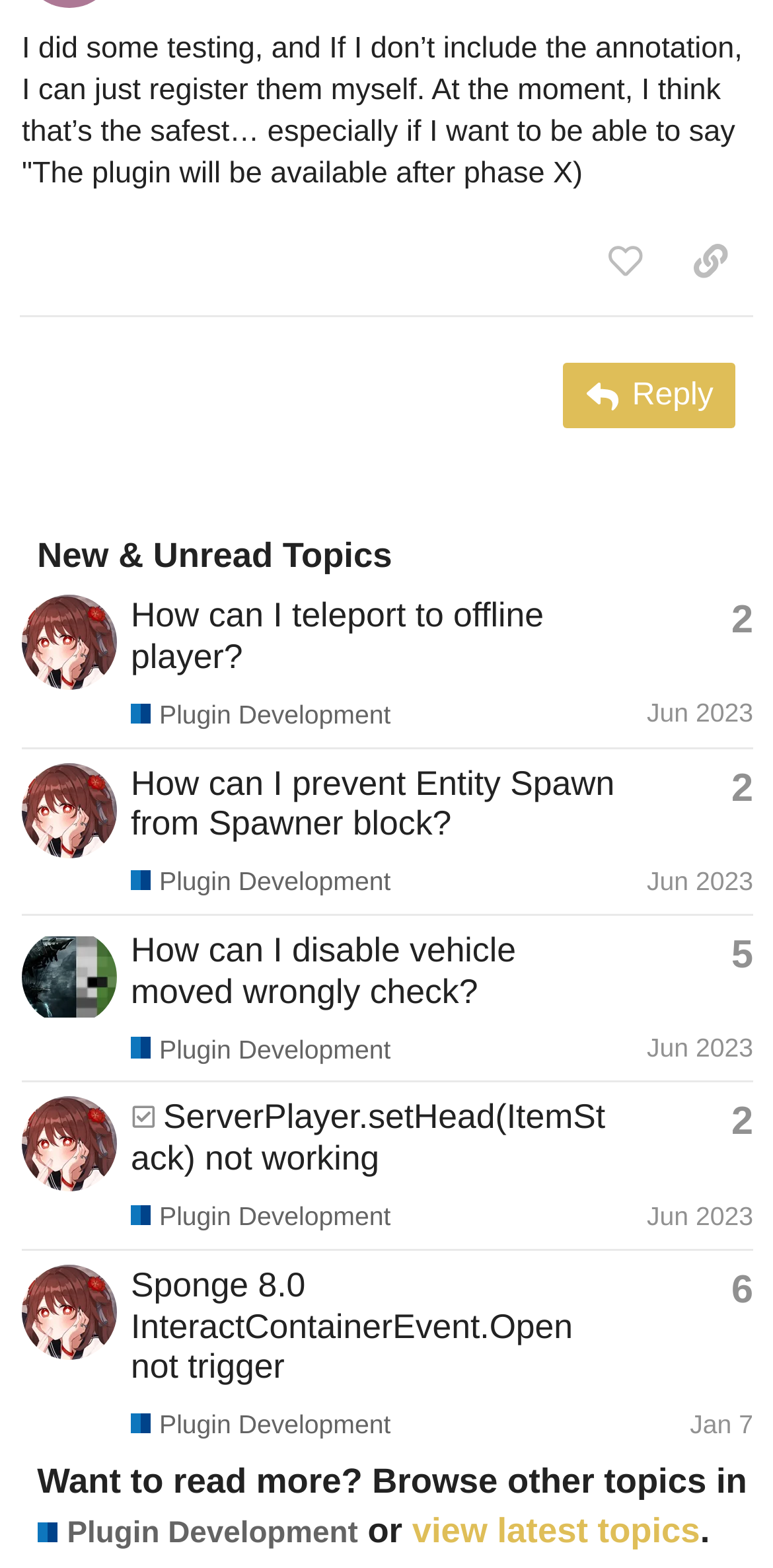Find the bounding box coordinates of the element I should click to carry out the following instruction: "Copy a link to this post to clipboard".

[0.864, 0.143, 0.974, 0.191]